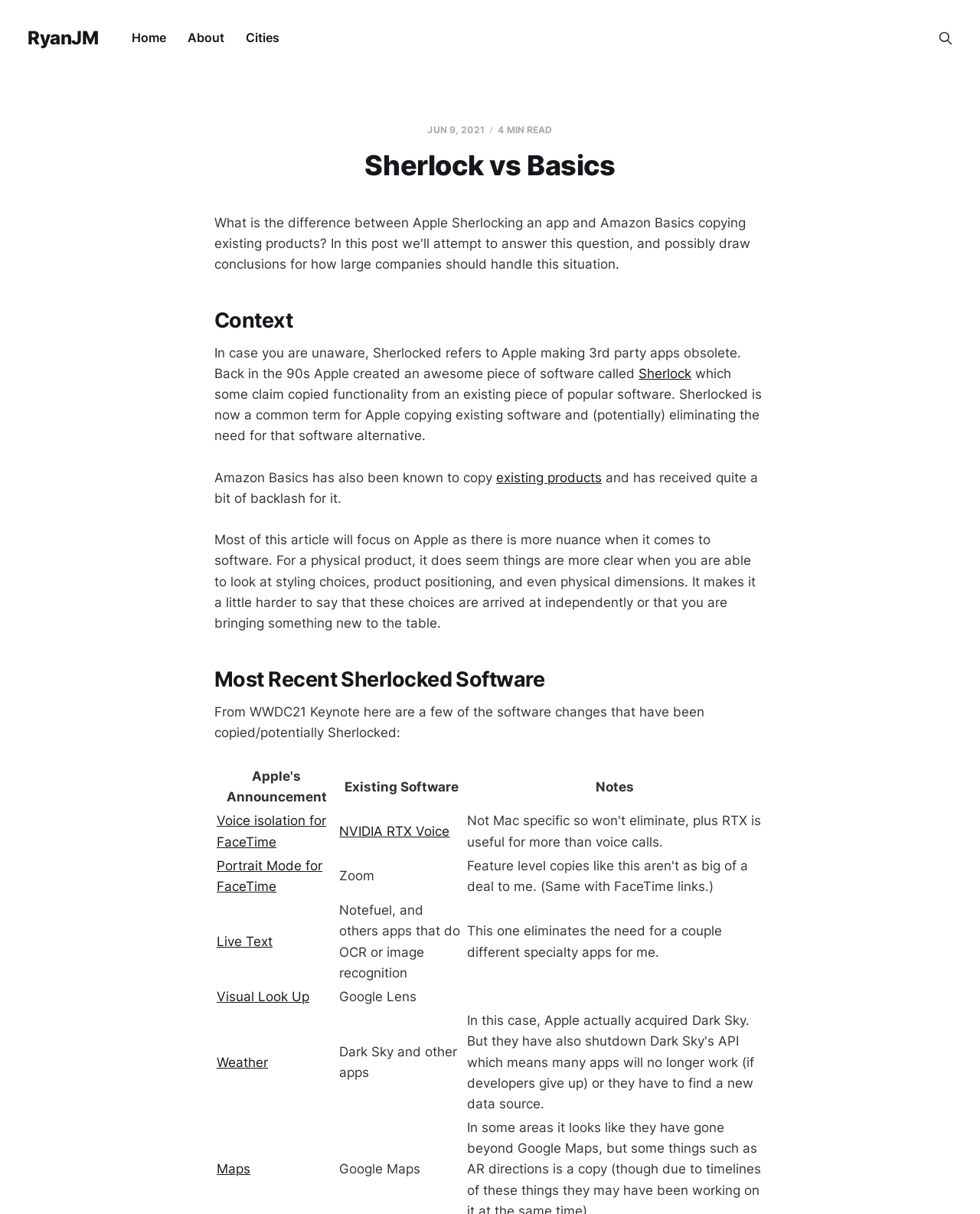How many minutes does it take to read the article? Using the information from the screenshot, answer with a single word or phrase.

4 MIN